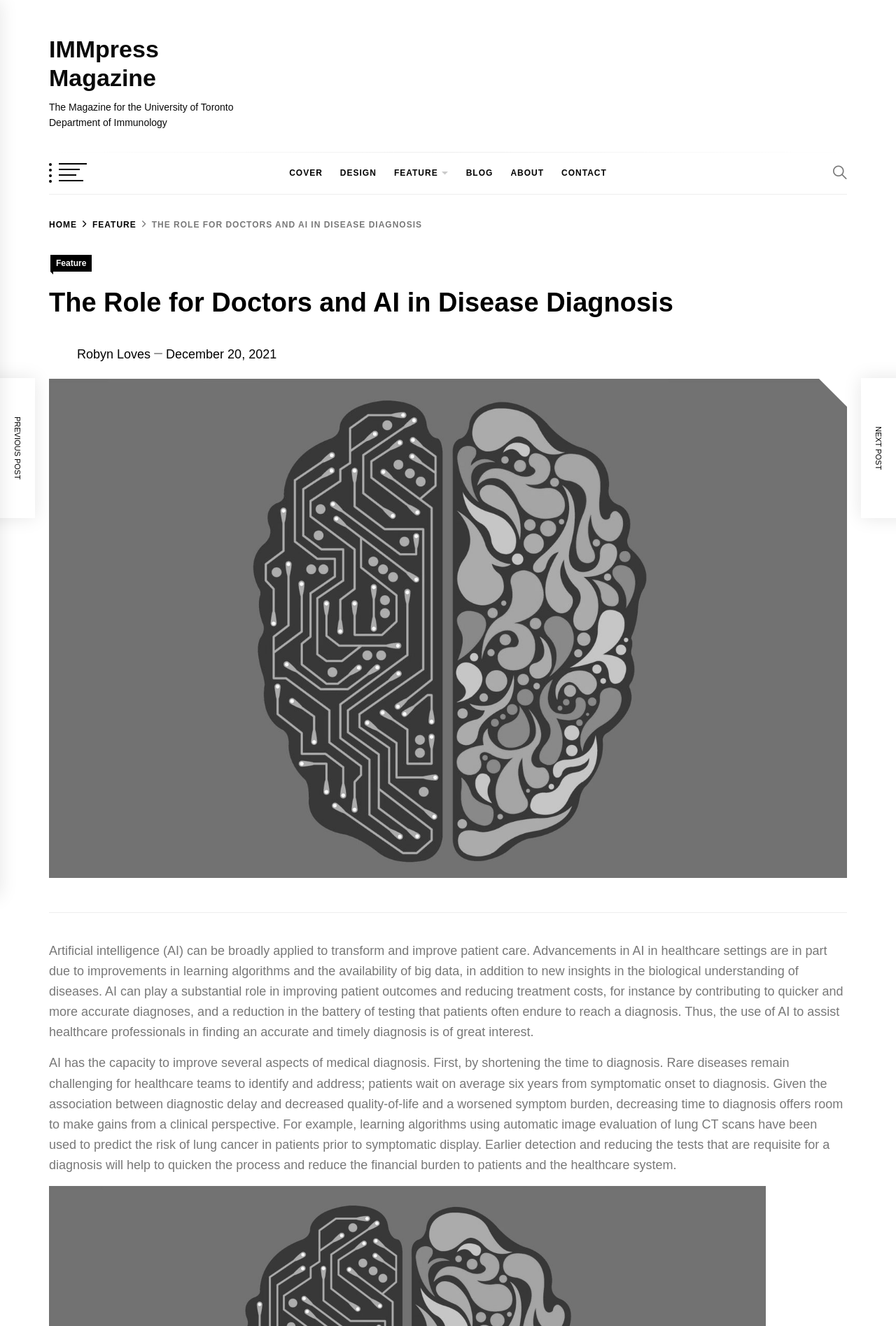Please determine the headline of the webpage and provide its content.

The Role for Doctors and AI in Disease Diagnosis